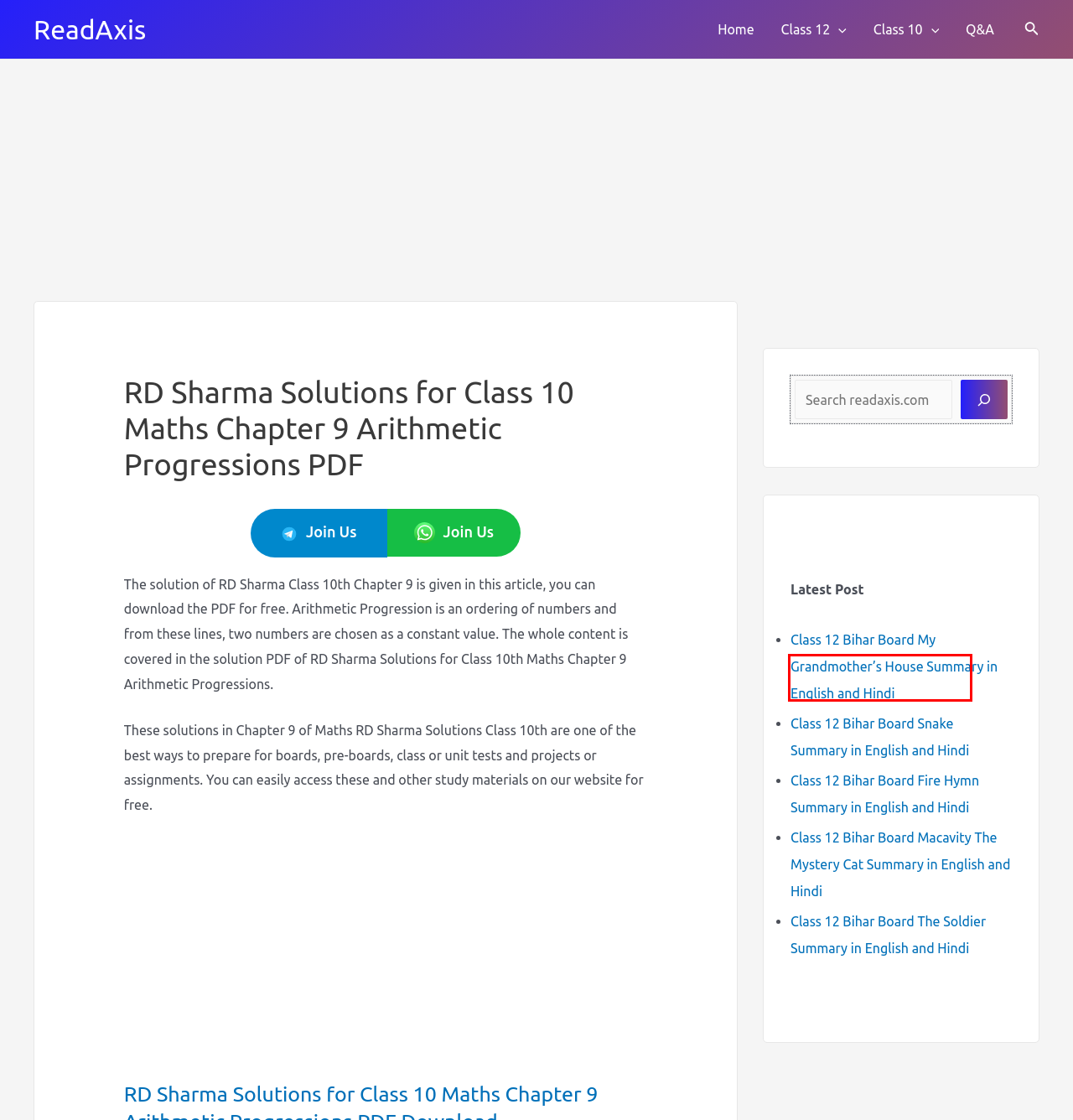You are given a screenshot of a webpage with a red rectangle bounding box around a UI element. Select the webpage description that best matches the new webpage after clicking the element in the bounding box. Here are the candidates:
A. Class 12 Bihar Board The Soldier Summary in English and Hindi - ReadAxis
B. Class 12 Bihar Board My Grandmother's House Summary in English and Hindi - ReadAxis
C. RD Sharma Solutions for Class 10 Maths Chapter 5 Trigonometric Ratios PDF - ReadAxis
D. RD Sharma Solutions for Class 10 Maths Chapter 6 Trigonometric Identities PDF - ReadAxis
E. Question-Answer - ReadAxis
F. Class 12 Bihar Board Snake Summary in English and Hindi - ReadAxis
G. Class 12 Bihar Board Macavity The Mystery Cat Summary in English and Hindi - ReadAxis
H. Class 12 Bihar Board Fire Hymn Summary in English and Hindi - ReadAxis

F